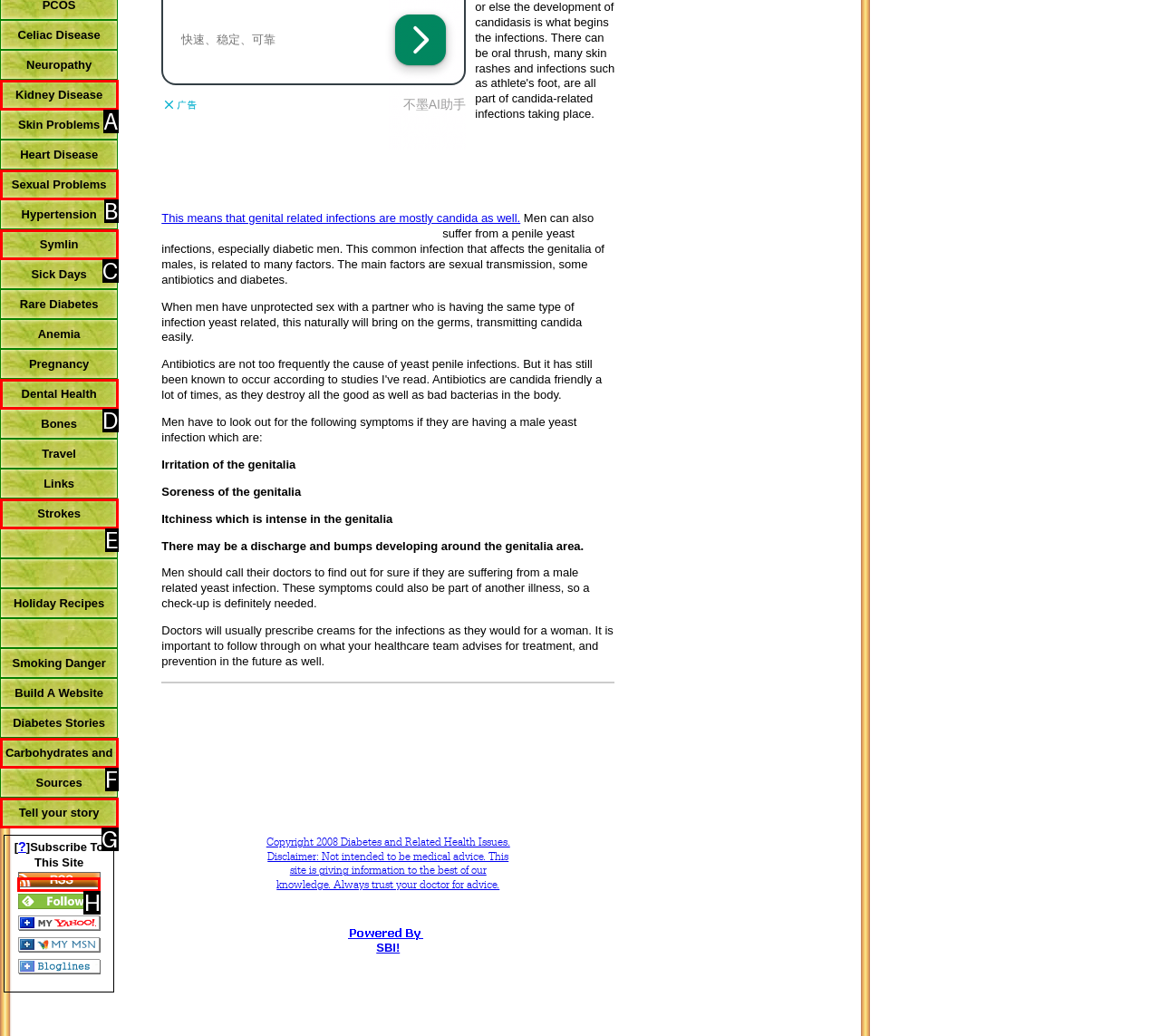Given the description: Tell your story, pick the option that matches best and answer with the corresponding letter directly.

G